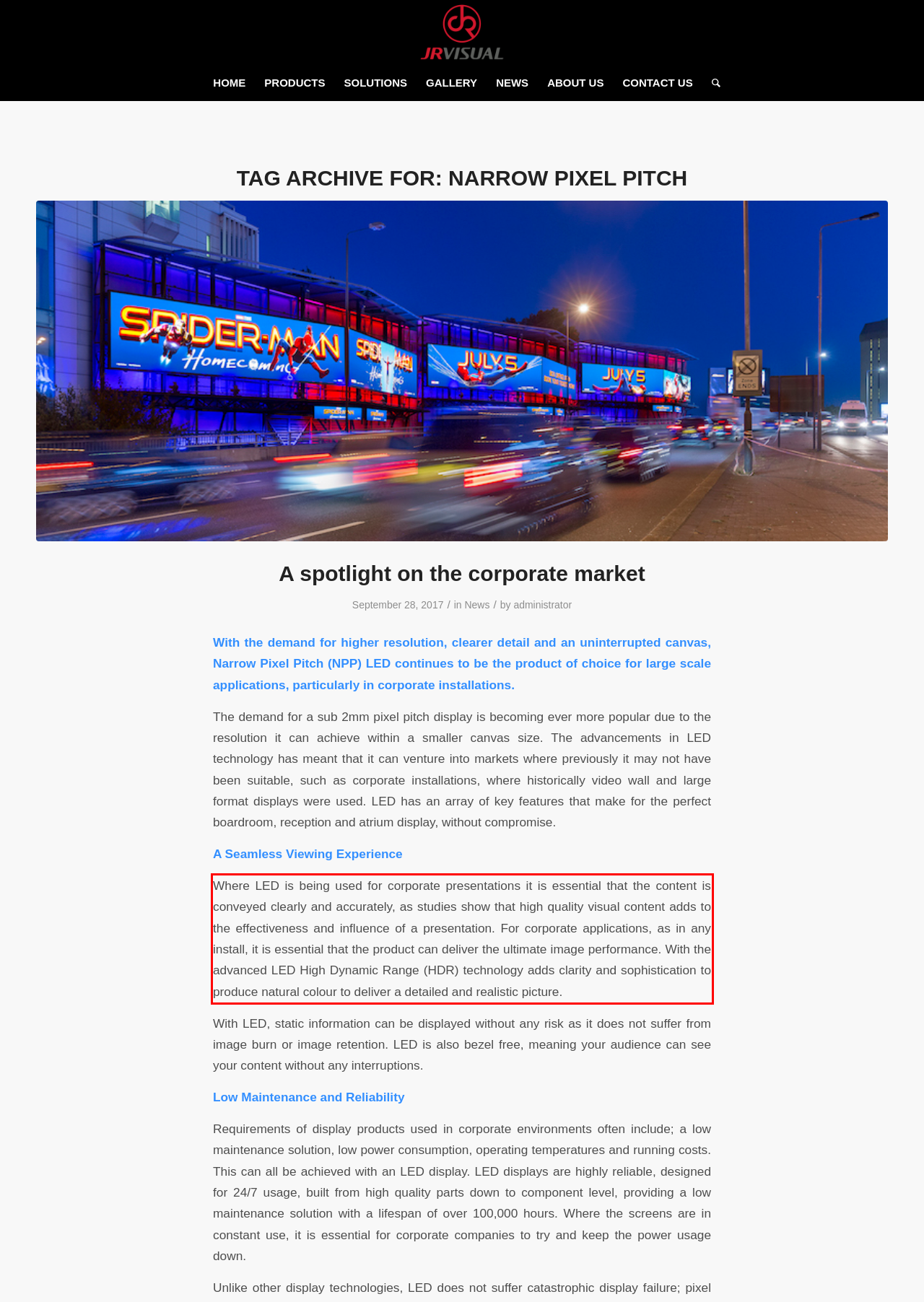Please look at the screenshot provided and find the red bounding box. Extract the text content contained within this bounding box.

Where LED is being used for corporate presentations it is essential that the content is conveyed clearly and accurately, as studies show that high quality visual content adds to the effectiveness and influence of a presentation. For corporate applications, as in any install, it is essential that the product can deliver the ultimate image performance. With the advanced LED High Dynamic Range (HDR) technology adds clarity and sophistication to produce natural colour to deliver a detailed and realistic picture.